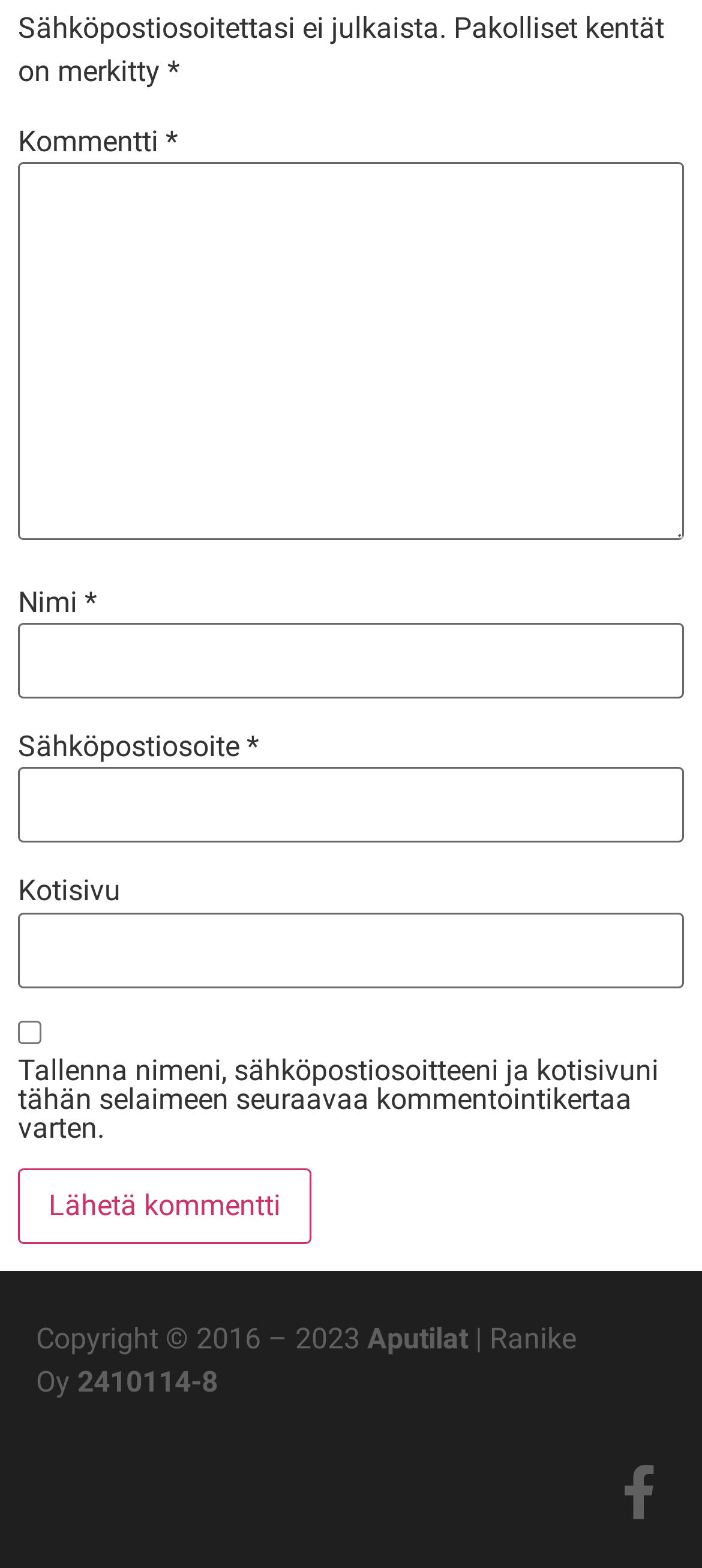Give the bounding box coordinates for this UI element: "FitClub". The coordinates should be four float numbers between 0 and 1, arranged as [left, top, right, bottom].

None